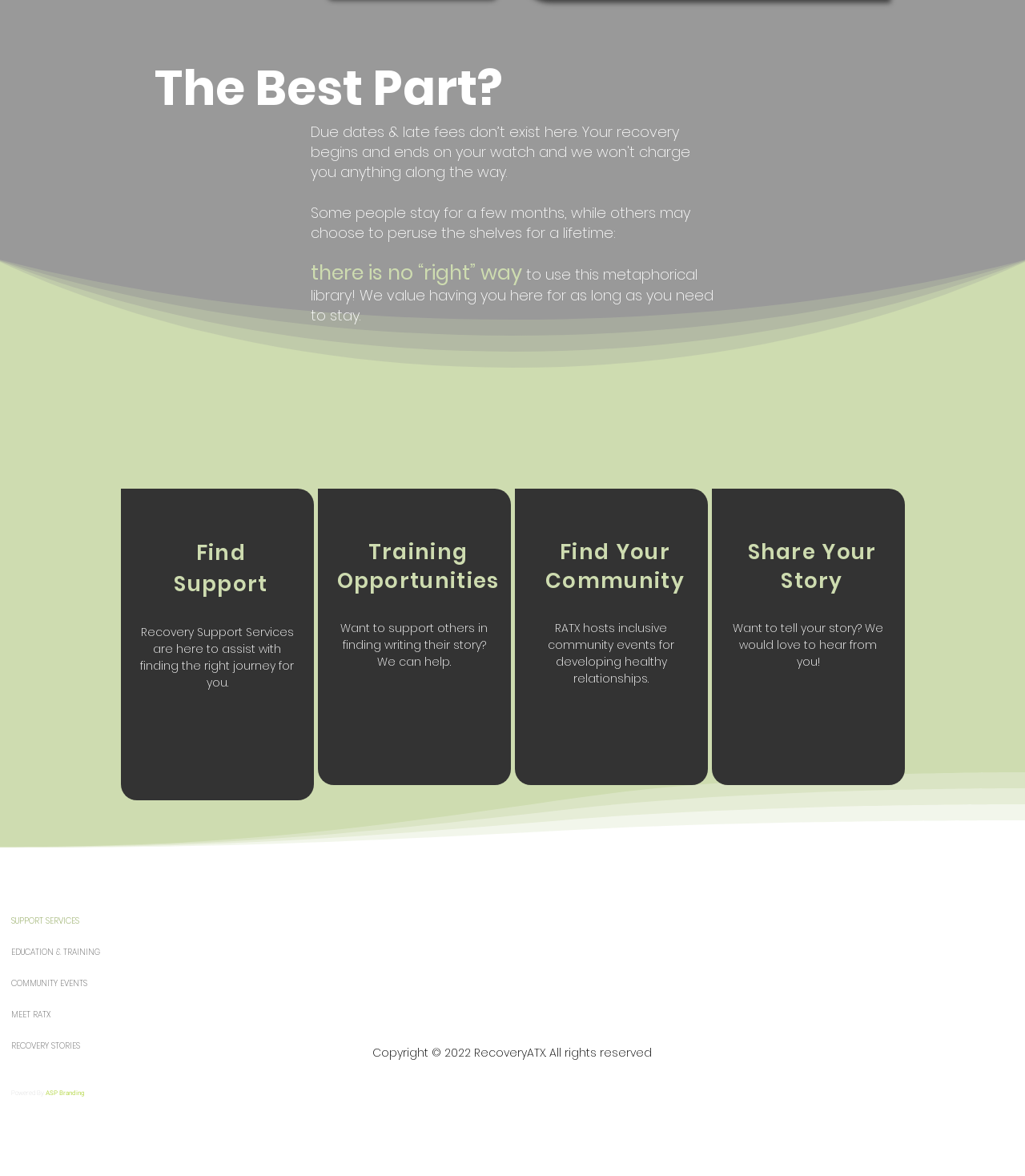Identify the bounding box coordinates for the element that needs to be clicked to fulfill this instruction: "Click on Training". Provide the coordinates in the format of four float numbers between 0 and 1: [left, top, right, bottom].

[0.359, 0.457, 0.456, 0.482]